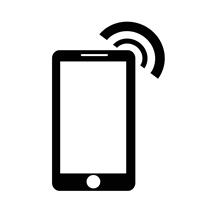What is emanating from the top right corner?
Please respond to the question with a detailed and well-explained answer.

The signal wave is emanating from the top right corner of the smartphone, indicating an incoming call, which is a visual representation of the concept of communication and urgency.